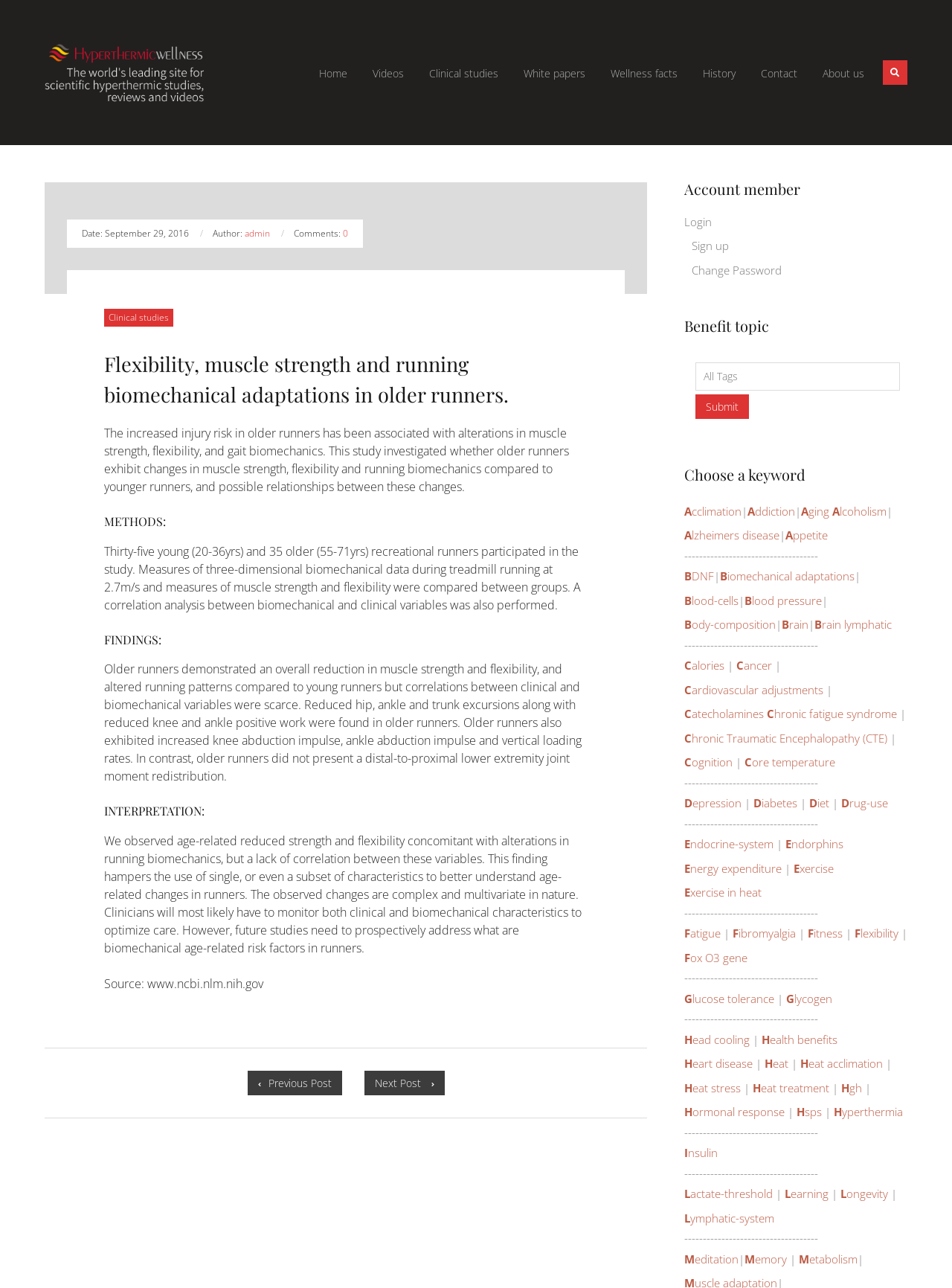What is the date of the article?
Answer the question in a detailed and comprehensive manner.

The date of the article can be found in the metadata section of the webpage, where it is stated as 'Date: September 29, 2016'.